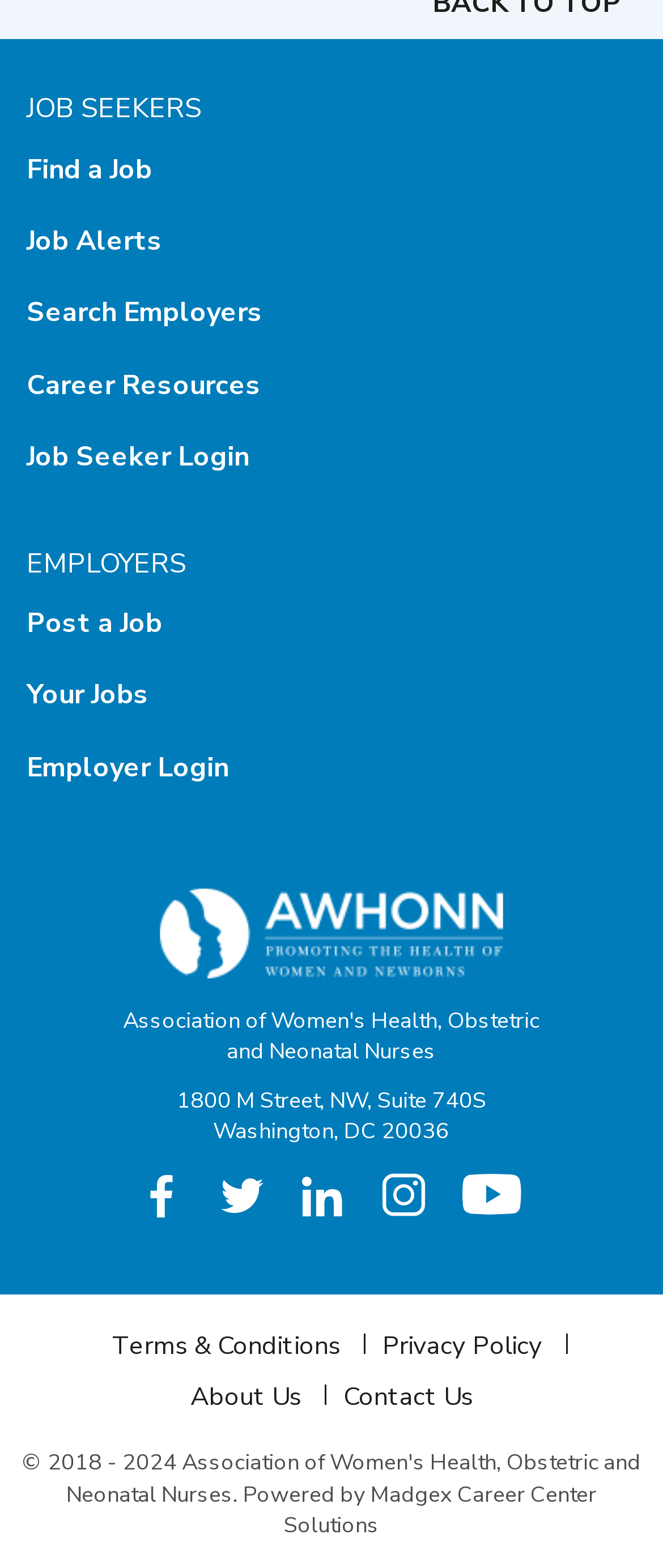Could you indicate the bounding box coordinates of the region to click in order to complete this instruction: "Follow on Facebook".

[0.197, 0.744, 0.292, 0.782]